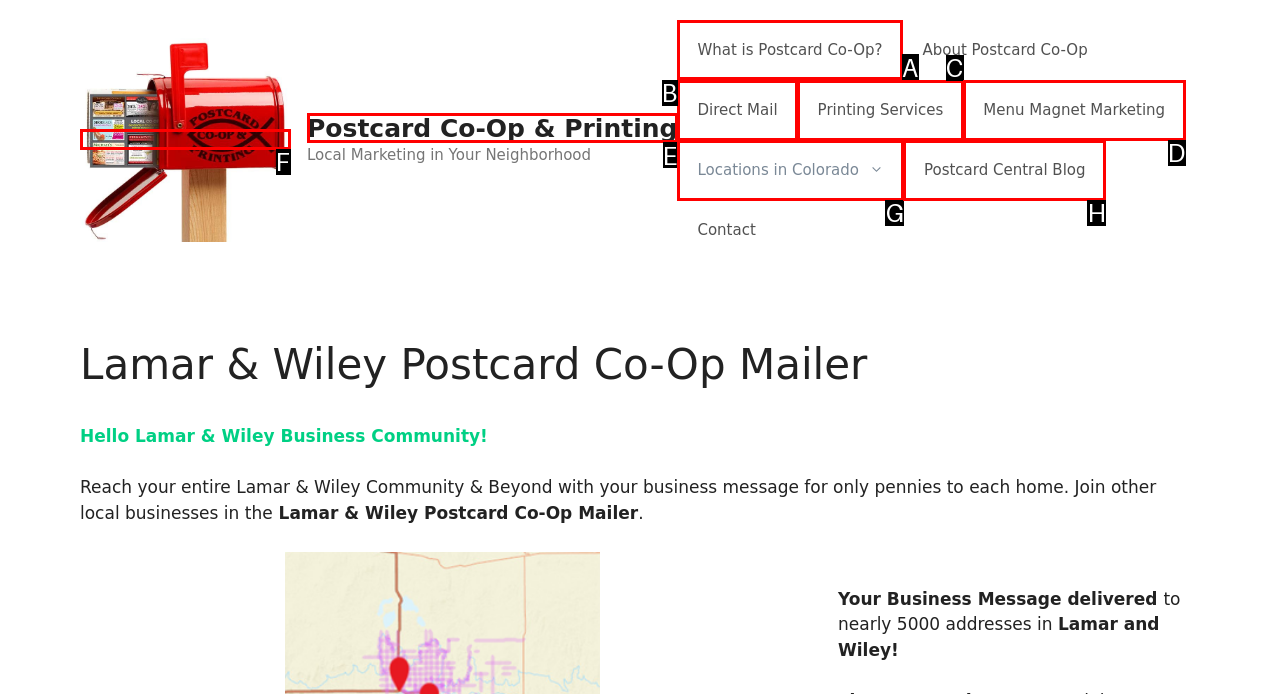Which HTML element should be clicked to complete the following task: Click on the 'What is Postcard Co-Op?' link?
Answer with the letter corresponding to the correct choice.

A